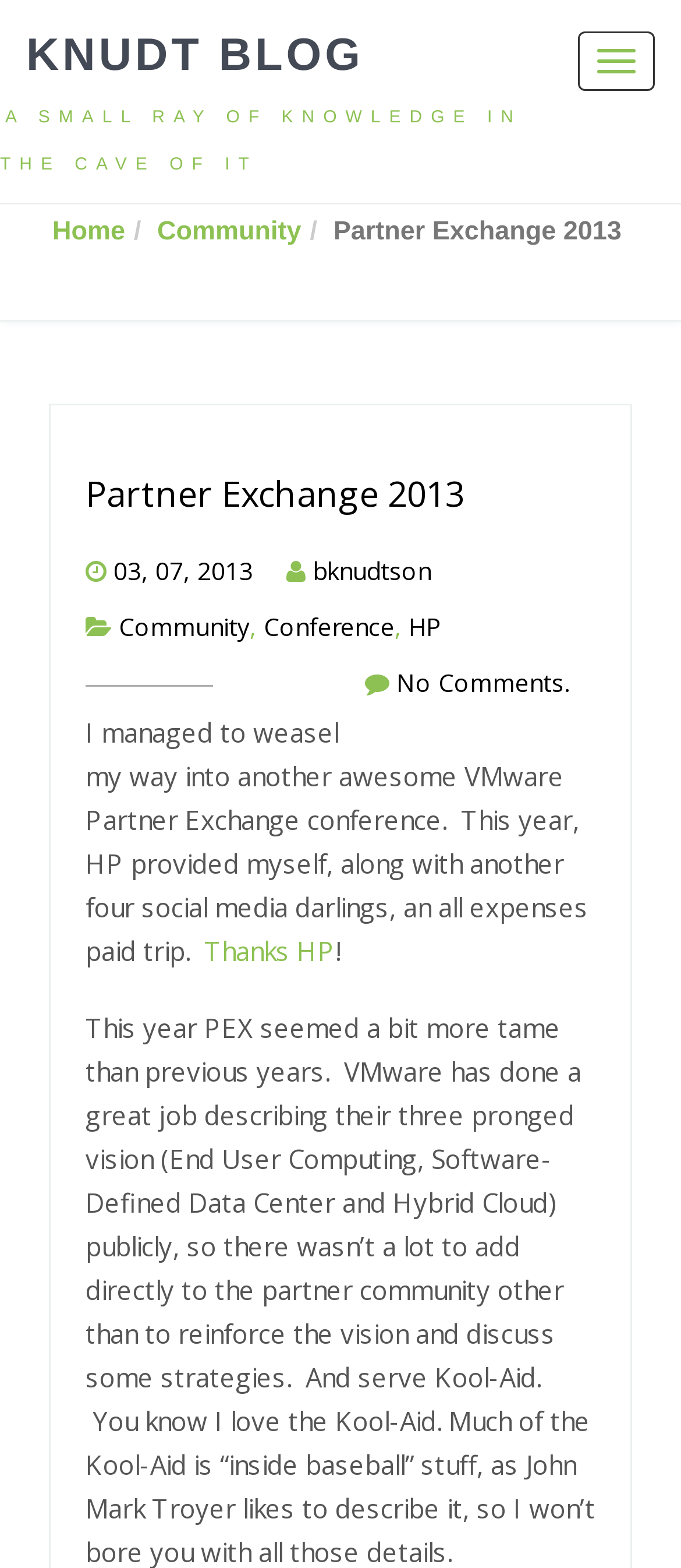Give an extensive and precise description of the webpage.

The webpage appears to be a blog post titled "Partner Exchange 2013" on the Knudt Blog. At the top right corner, there is a button labeled "Toggle navigation". On the top left, there are two links: "KNUDT BLOG" and "A SMALL RAY OF KNOWLEDGE IN THE CAVE OF IT". Below these links, there is a navigation menu with three links: "Home", "Community", and a highlighted link "Partner Exchange 2013".

The main content of the blog post is headed by a title "Partner Exchange 2013" which is also a link. The post is dated "03, 07, 2013" and is written by "bknudtson". The text describes the author's experience at the VMware Partner Exchange conference, which was sponsored by HP. The author expresses gratitude to HP for the all-expenses-paid trip.

There are several links within the post, including "Community", "Conference", and "HP". At the bottom of the post, there is a link "No Comments." The overall layout of the webpage is simple, with a focus on the blog post content.